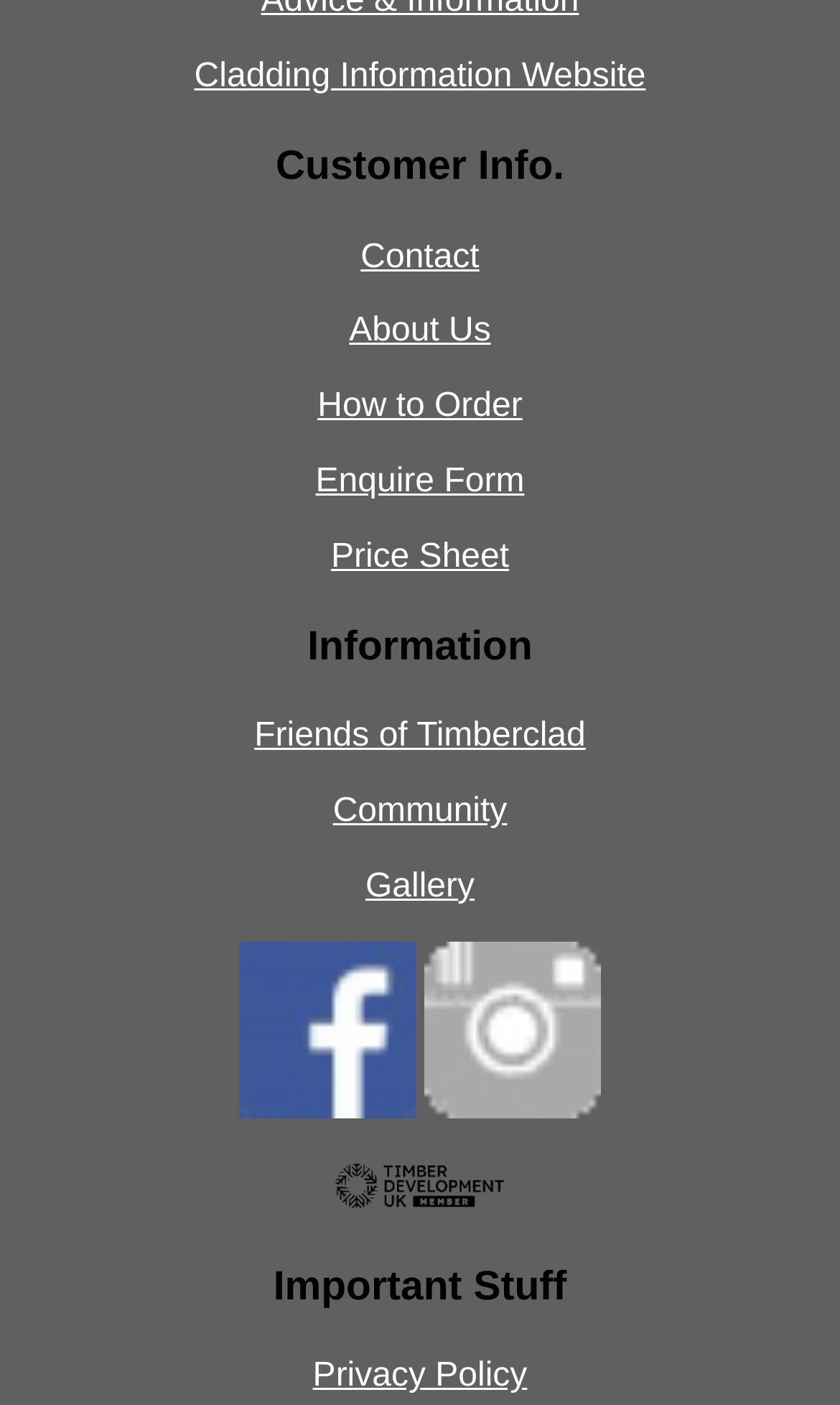Find the bounding box coordinates for the UI element that matches this description: "Privacy Policy".

[0.372, 0.967, 0.628, 0.993]